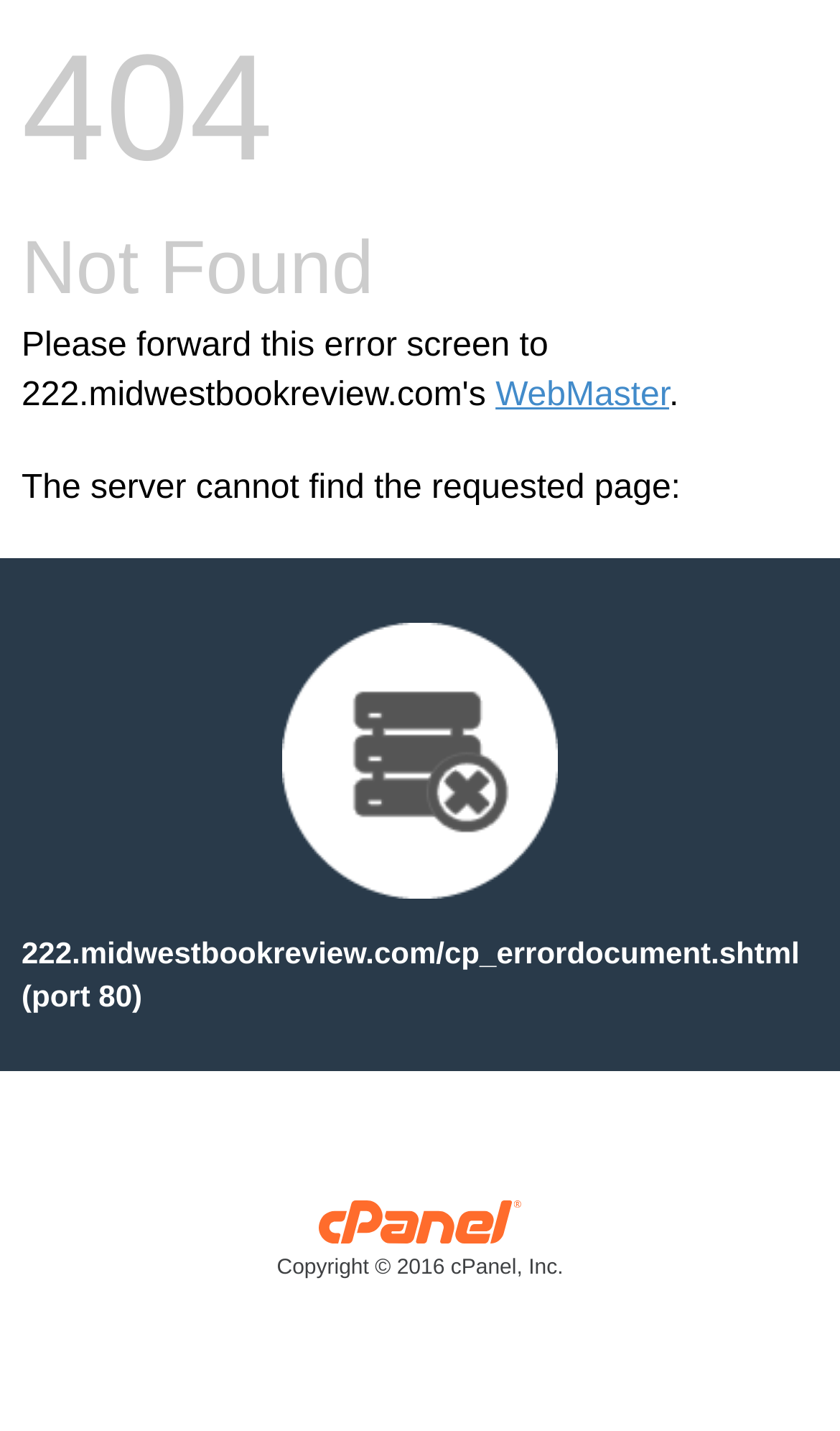Refer to the screenshot and answer the following question in detail:
What is the copyright year of cPanel, Inc.?

I found this copyright year by looking at the link element with the bounding box coordinates [0.026, 0.849, 0.974, 0.897] which contains the text 'cPanel, Inc. Copyright © 2016 cPanel, Inc.'.